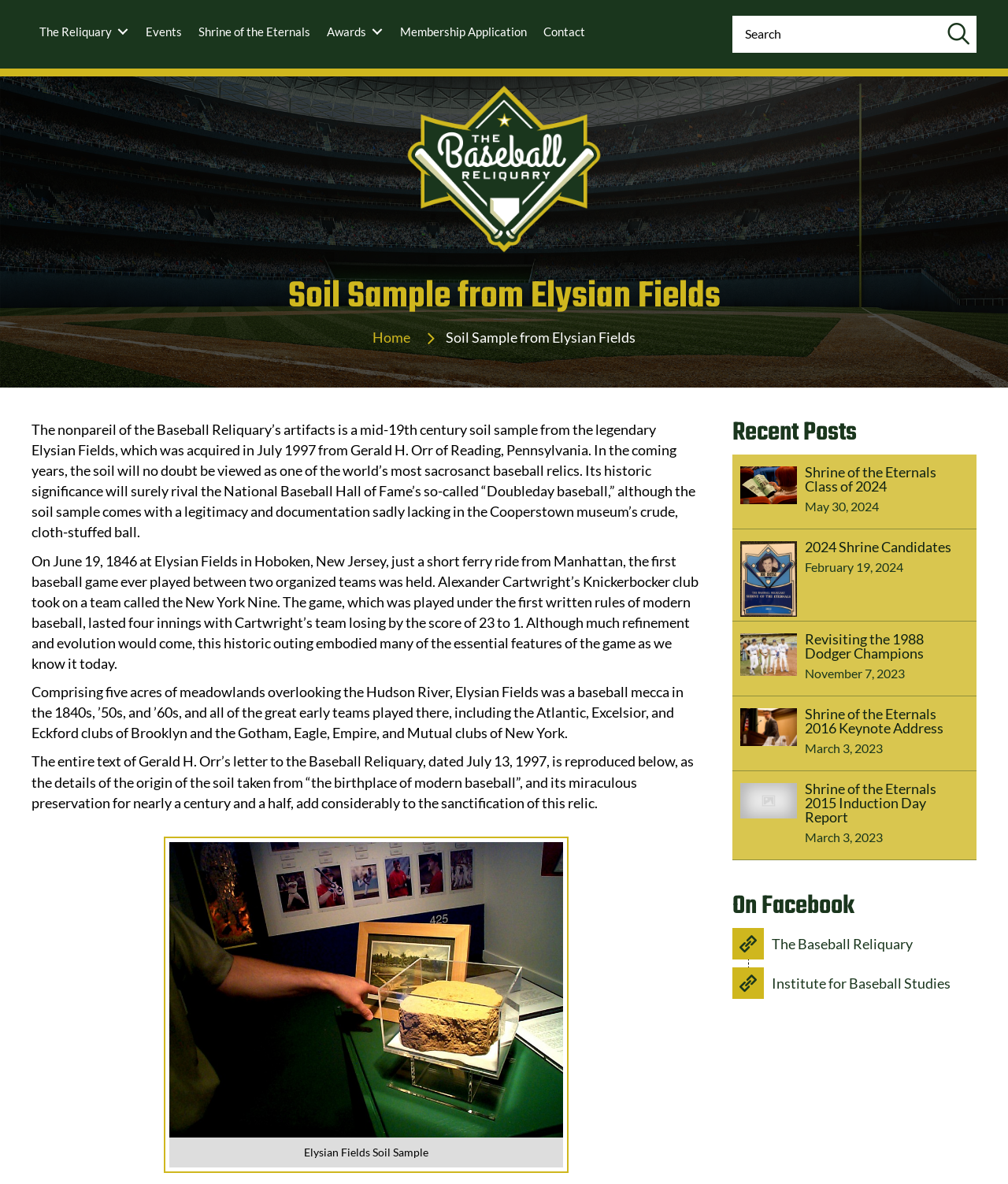Answer the following in one word or a short phrase: 
What is the significance of the image 'Elysian Fields Soil Sample'?

It's a historic relic